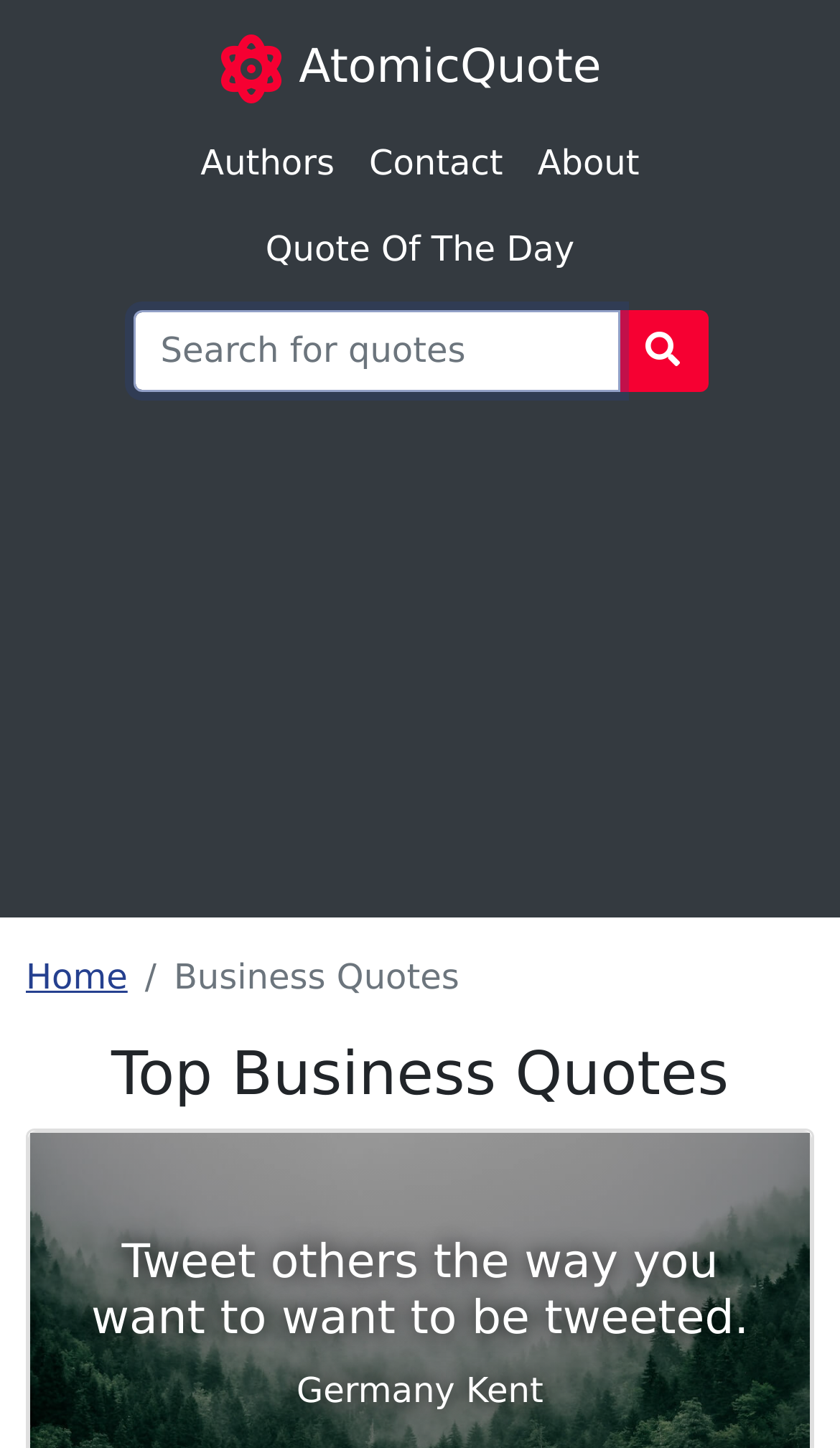Please specify the bounding box coordinates of the region to click in order to perform the following instruction: "Click the search button".

[0.735, 0.215, 0.842, 0.271]